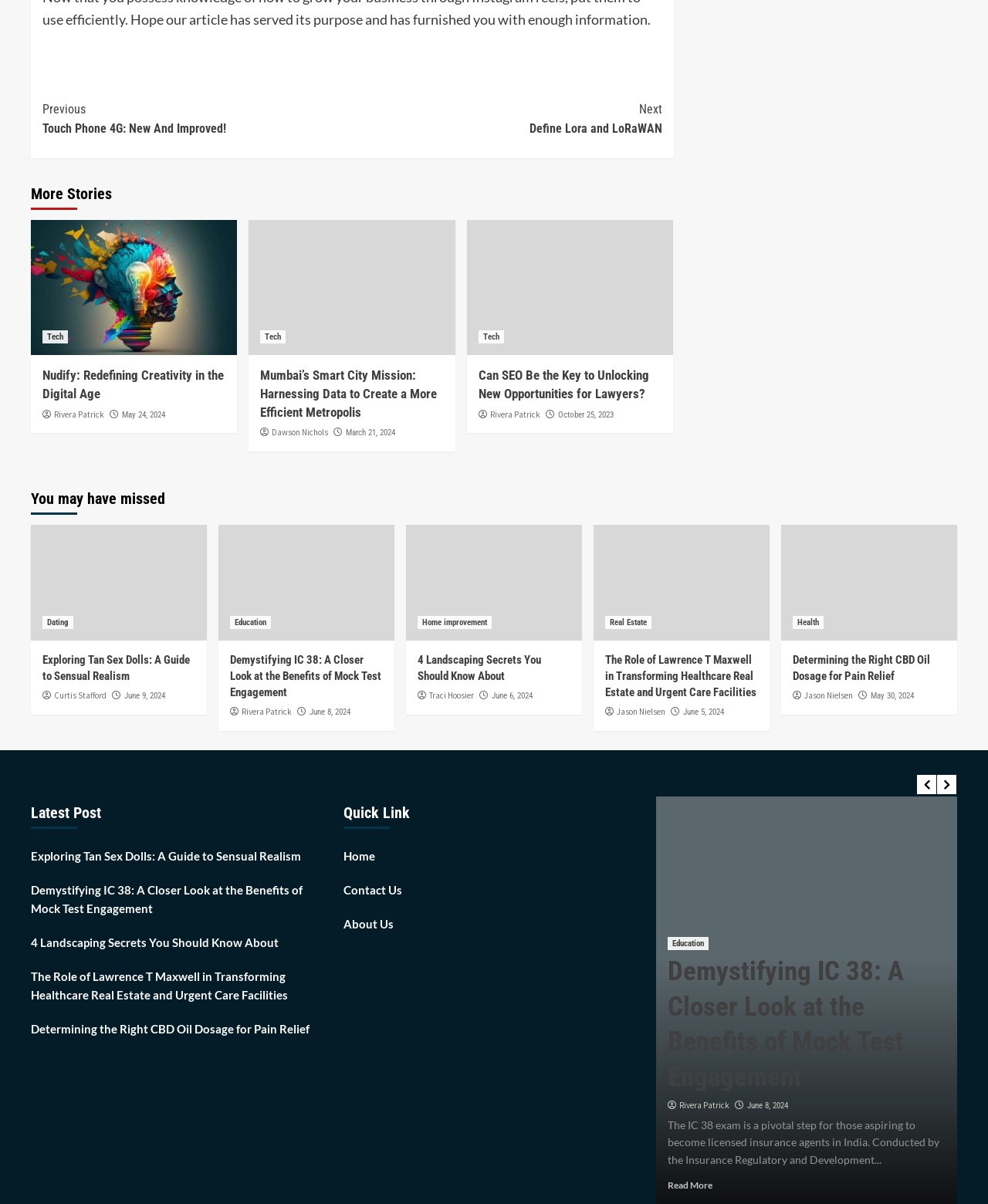Please identify the coordinates of the bounding box that should be clicked to fulfill this instruction: "Check 'Latest Post'".

[0.031, 0.661, 0.336, 0.697]